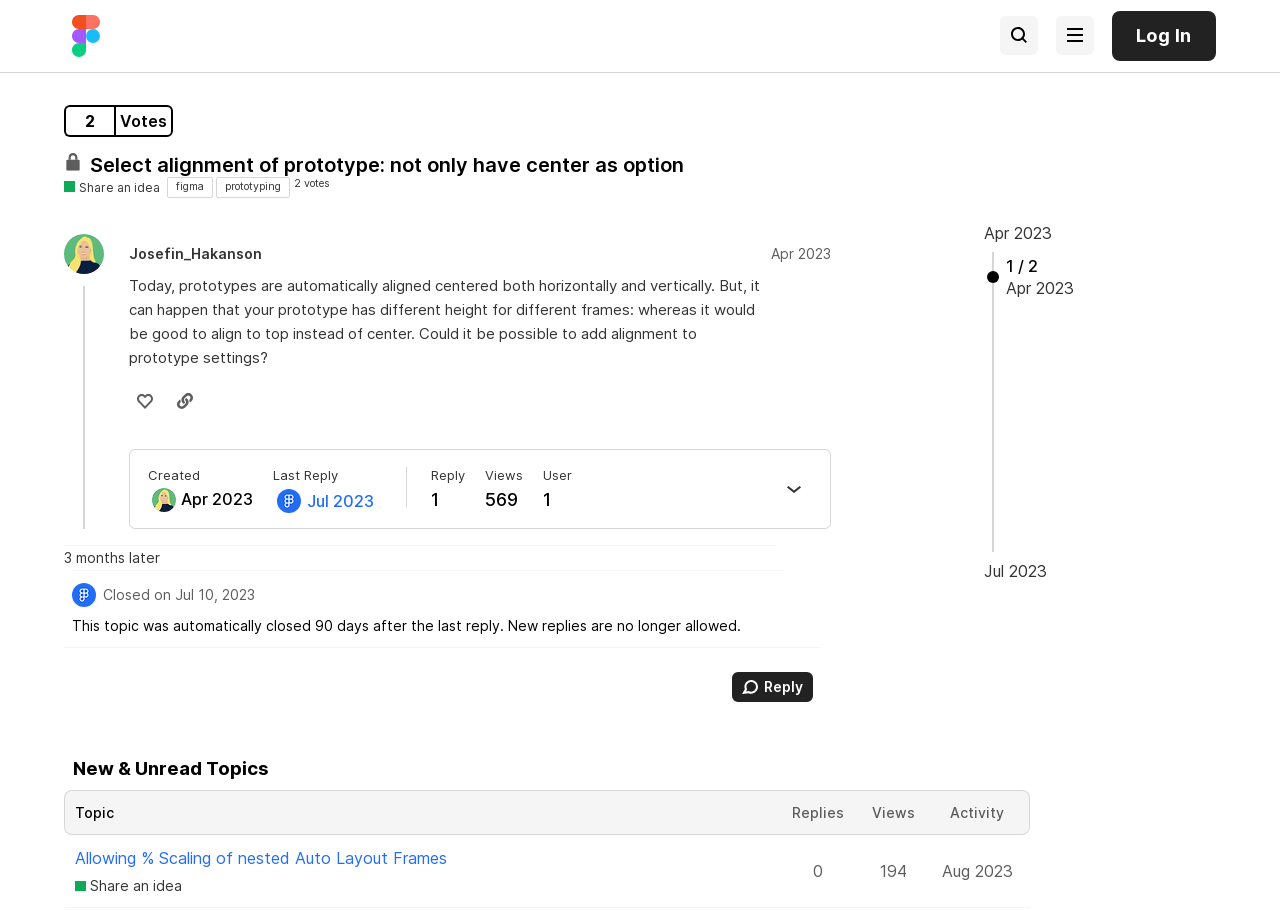Given the element description, predict the bounding box coordinates in the format (top-left x, top-left y, bottom-right x, bottom-right y), using floating point numbers between 0 and 1: Back

None